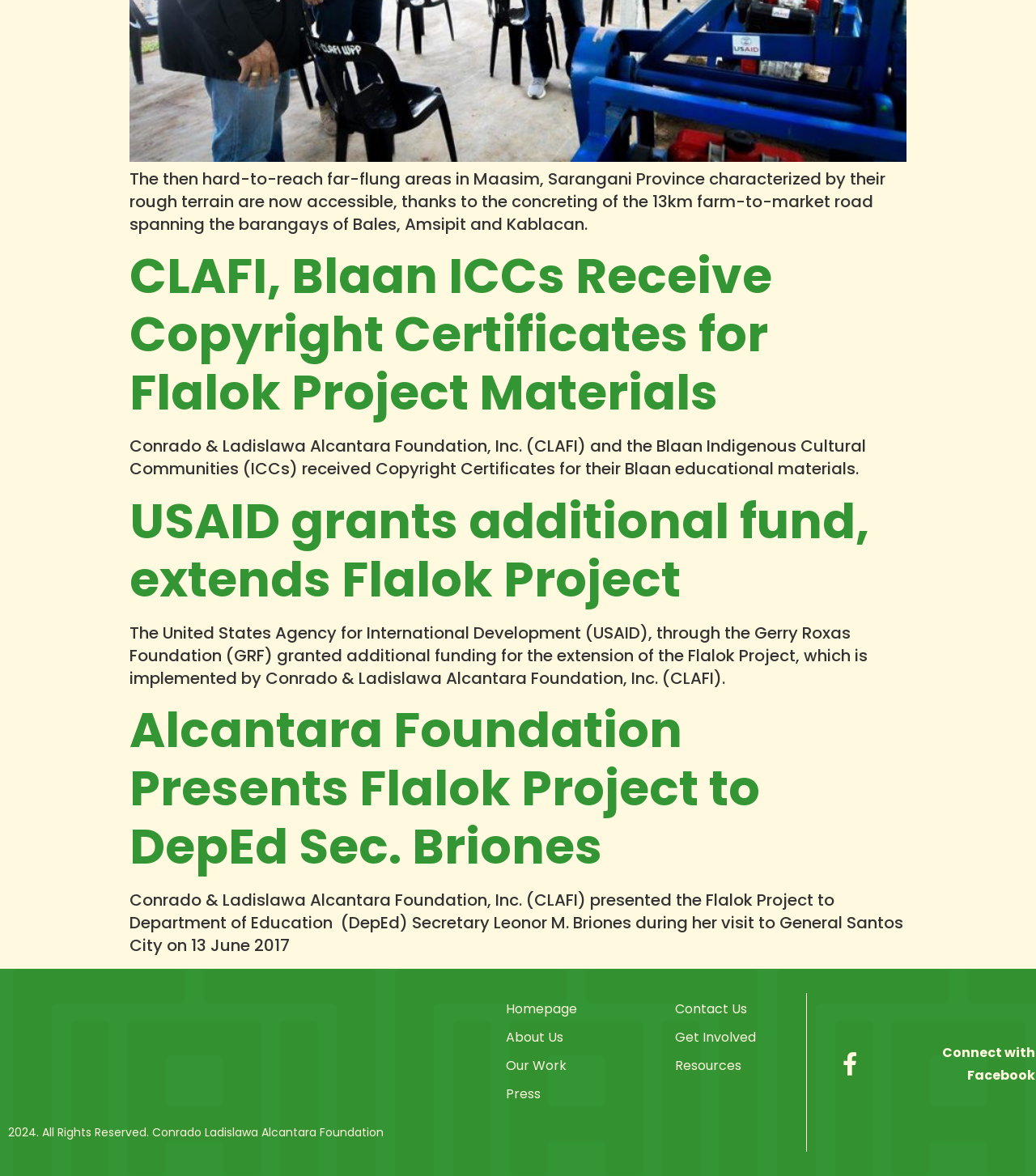Highlight the bounding box coordinates of the element that should be clicked to carry out the following instruction: "Get involved with the foundation". The coordinates must be given as four float numbers ranging from 0 to 1, i.e., [left, top, right, bottom].

[0.651, 0.875, 0.77, 0.889]